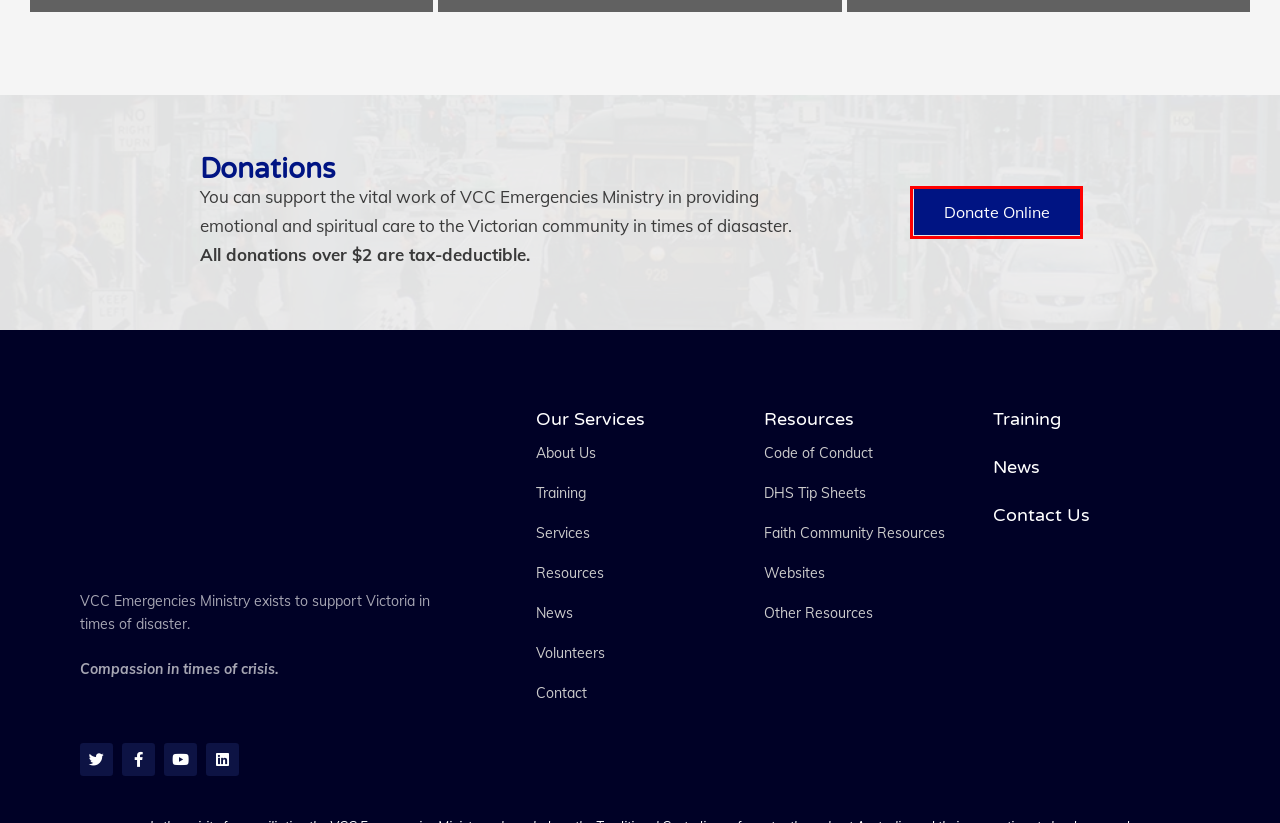With the provided webpage screenshot containing a red bounding box around a UI element, determine which description best matches the new webpage that appears after clicking the selected element. The choices are:
A. Training - VCCEM
B. Psychological First Aid – VCCEM
C. Website Design & Development Geelong, Bellarine & Surf Coast • Bevan Kay Designs
D. Outreach – VCCEM
E. Donate - VCCEM
F. Emotional Spiritual Care – VCCEM
G. Services – VCCEM
H. Multi Faith – VCCEM

E